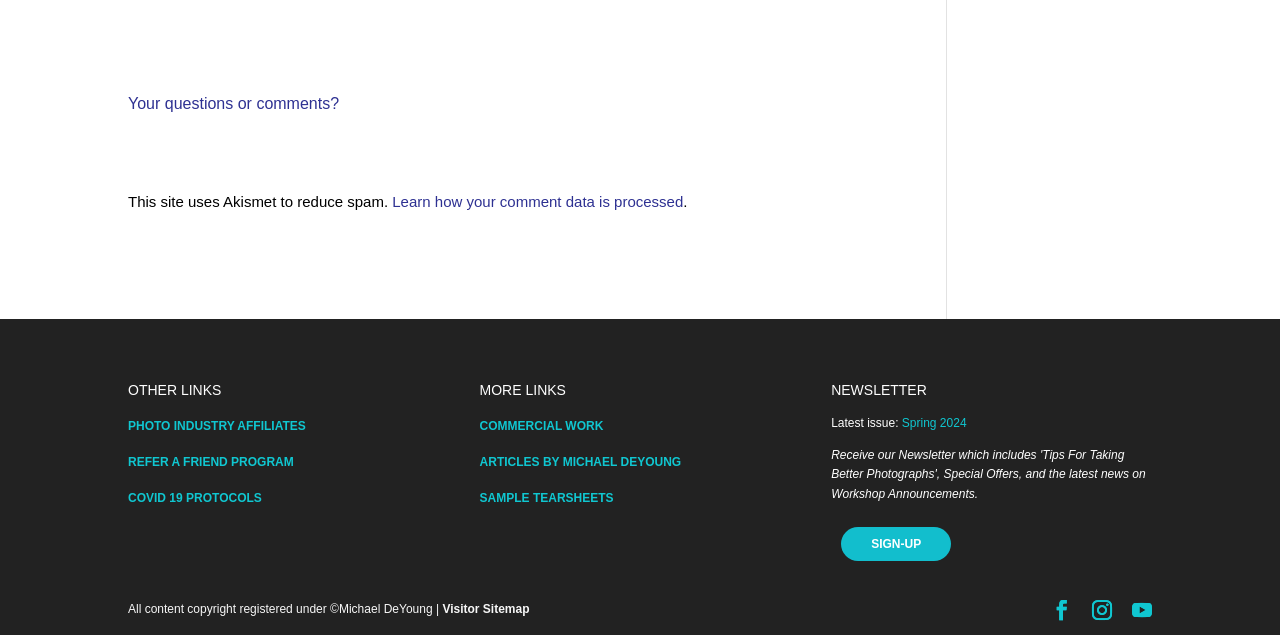Locate the bounding box coordinates of the clickable part needed for the task: "Leave a comment".

[0.1, 0.213, 0.716, 0.216]